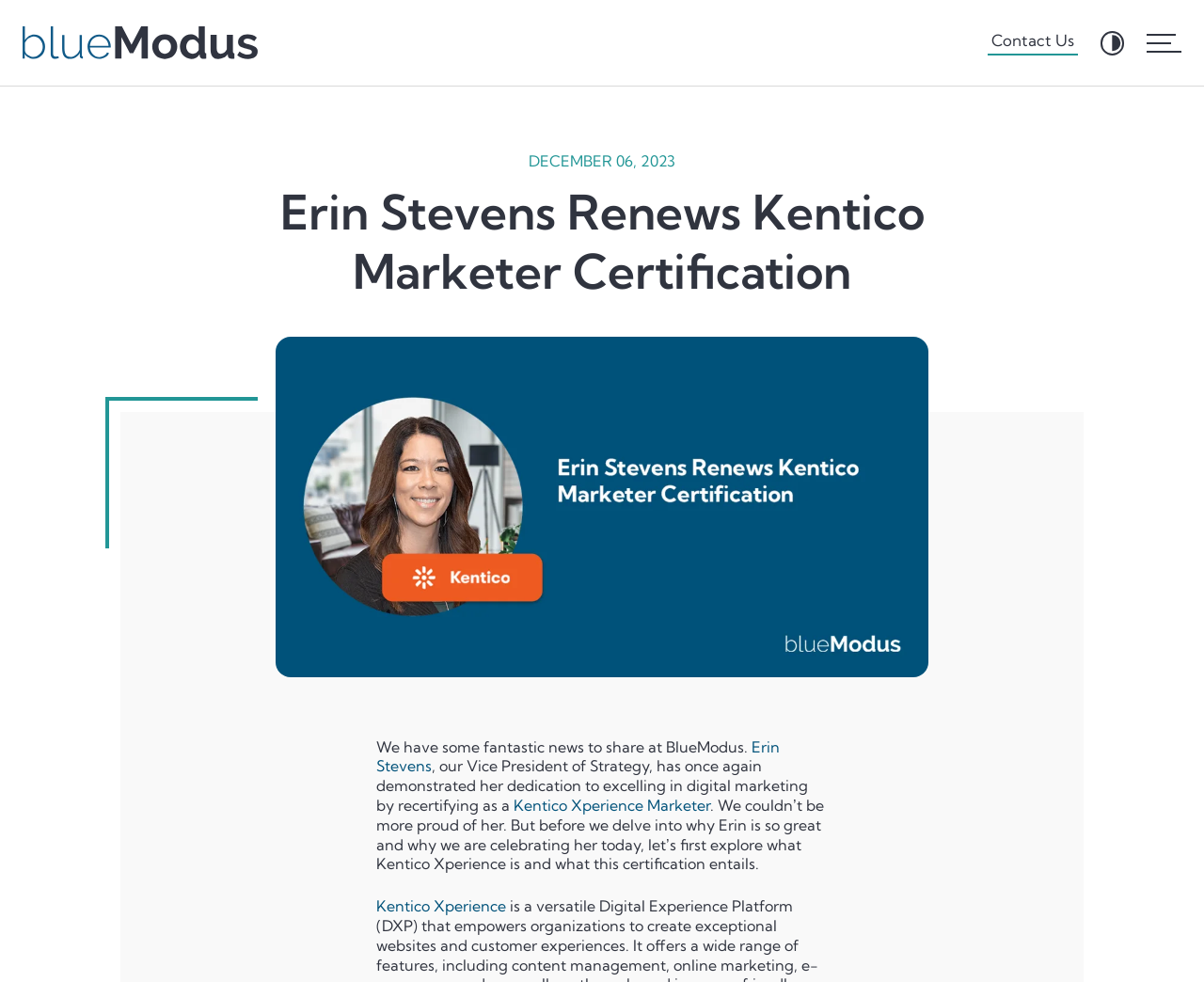What is the company that Erin Stevens works for?
Please answer the question with a detailed and comprehensive explanation.

The answer can be found in the image element with the text 'BlueModus' which is mentioned as the company that Erin Stevens works for.